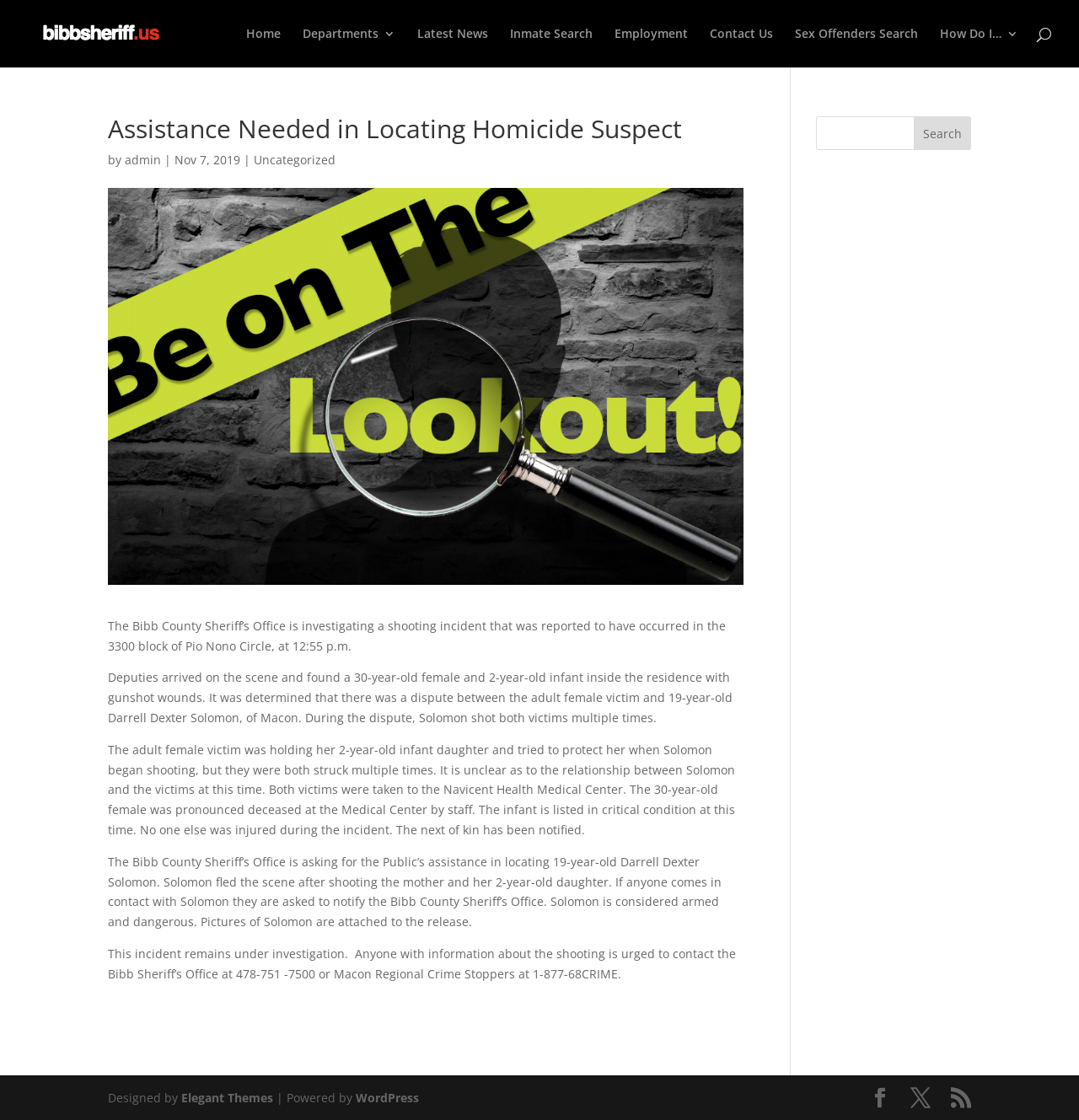What is the name of the suspect?
Use the image to answer the question with a single word or phrase.

Darrell Dexter Solomon